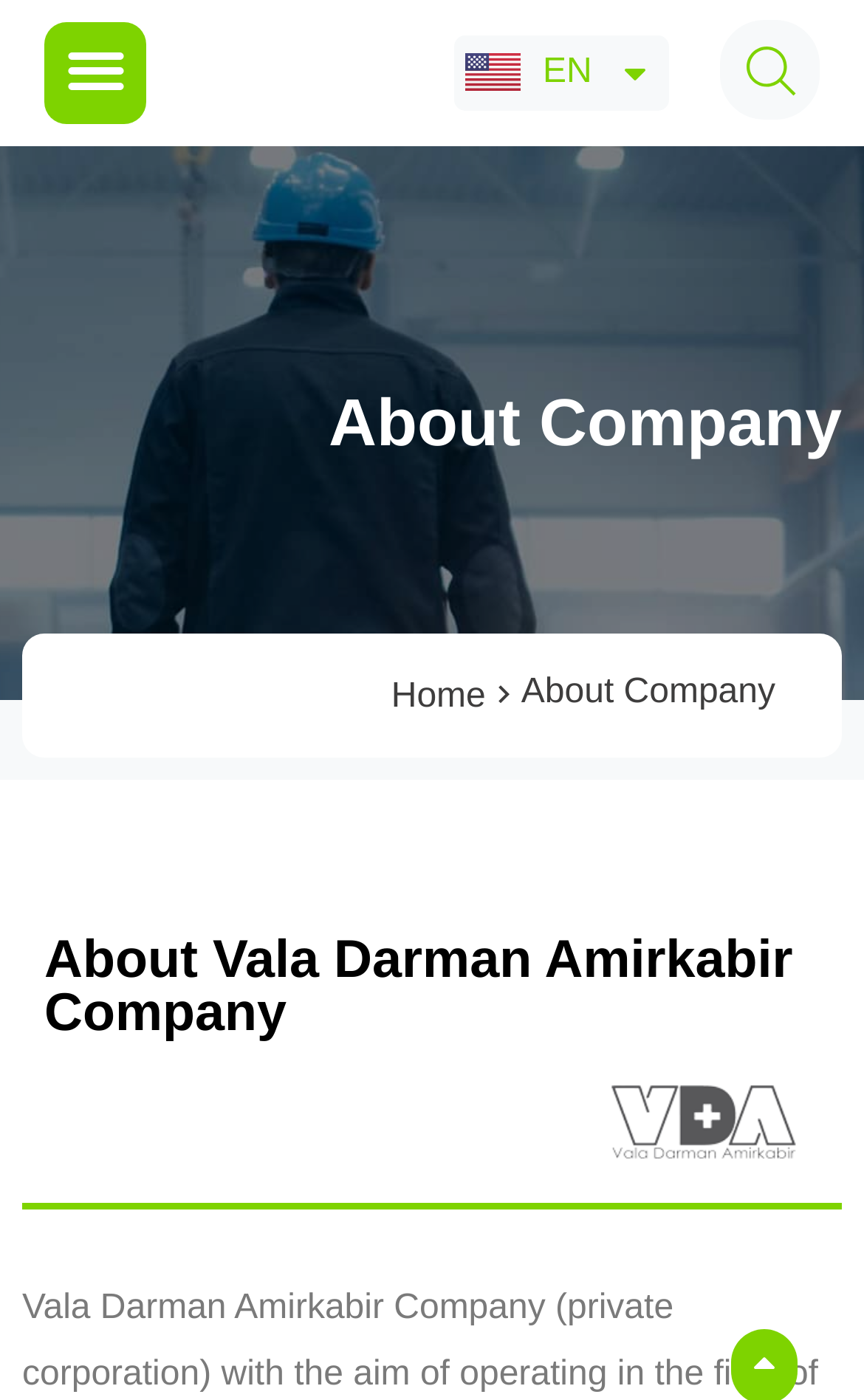Create a detailed narrative describing the layout and content of the webpage.

The webpage is about Vala Darman Amirkabir Company, a private corporation operating in the field of respiratory equipment and medical gases. 

At the top of the page, there are three language selection options: English, فارسی (Farsi), and an empty link. The English and Farsi options are accompanied by their respective flag icons. 

Below the language selection options, there is a main heading that reads "About Company". 

To the right of the main heading, there is a "Home" link. 

Further down the page, there is a subheading that provides more information about the company, titled "About Vala Darman Amirkabir Company".